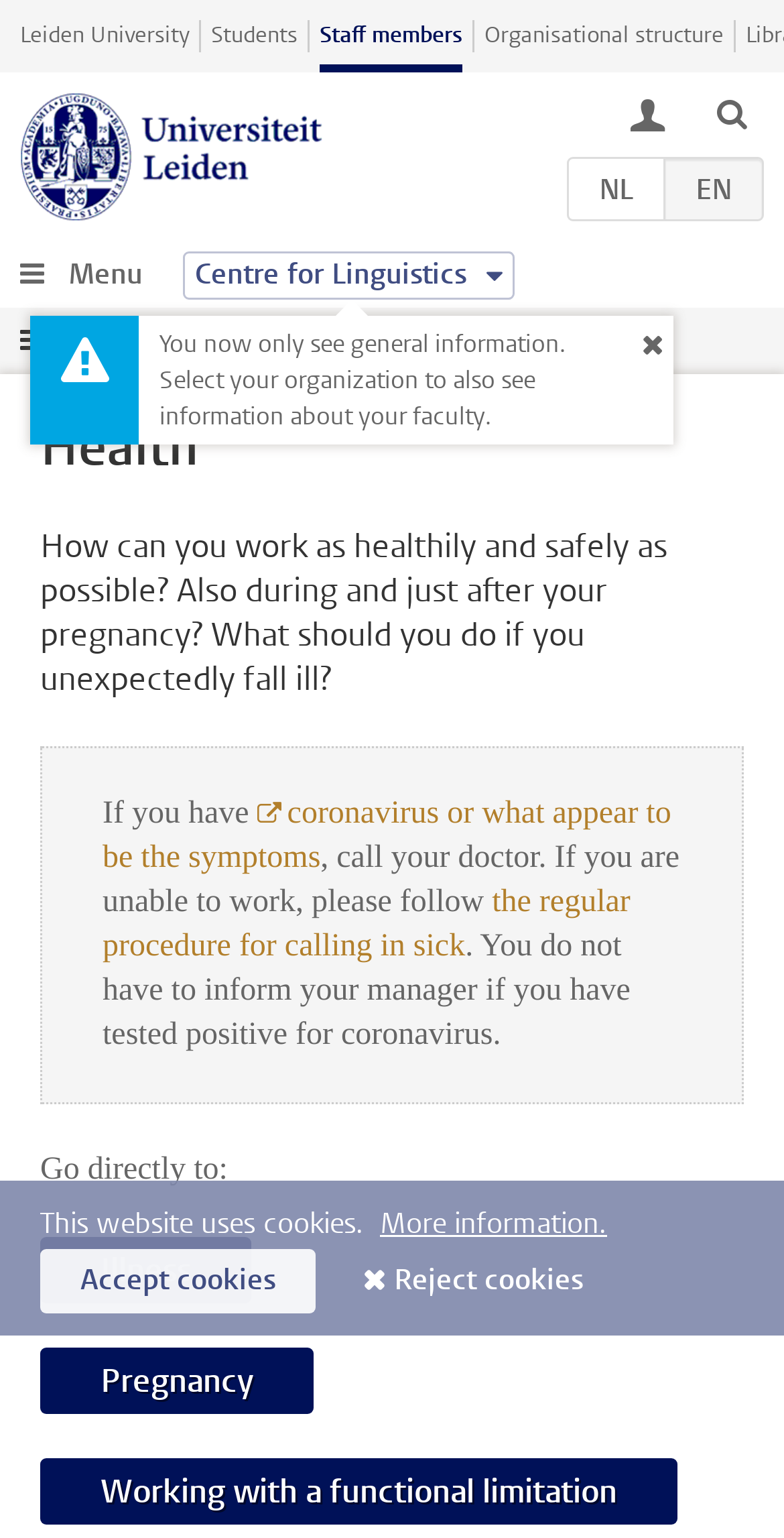Can you identify the bounding box coordinates of the clickable region needed to carry out this instruction: 'Go to Leiden University'? The coordinates should be four float numbers within the range of 0 to 1, stated as [left, top, right, bottom].

[0.026, 0.013, 0.241, 0.034]